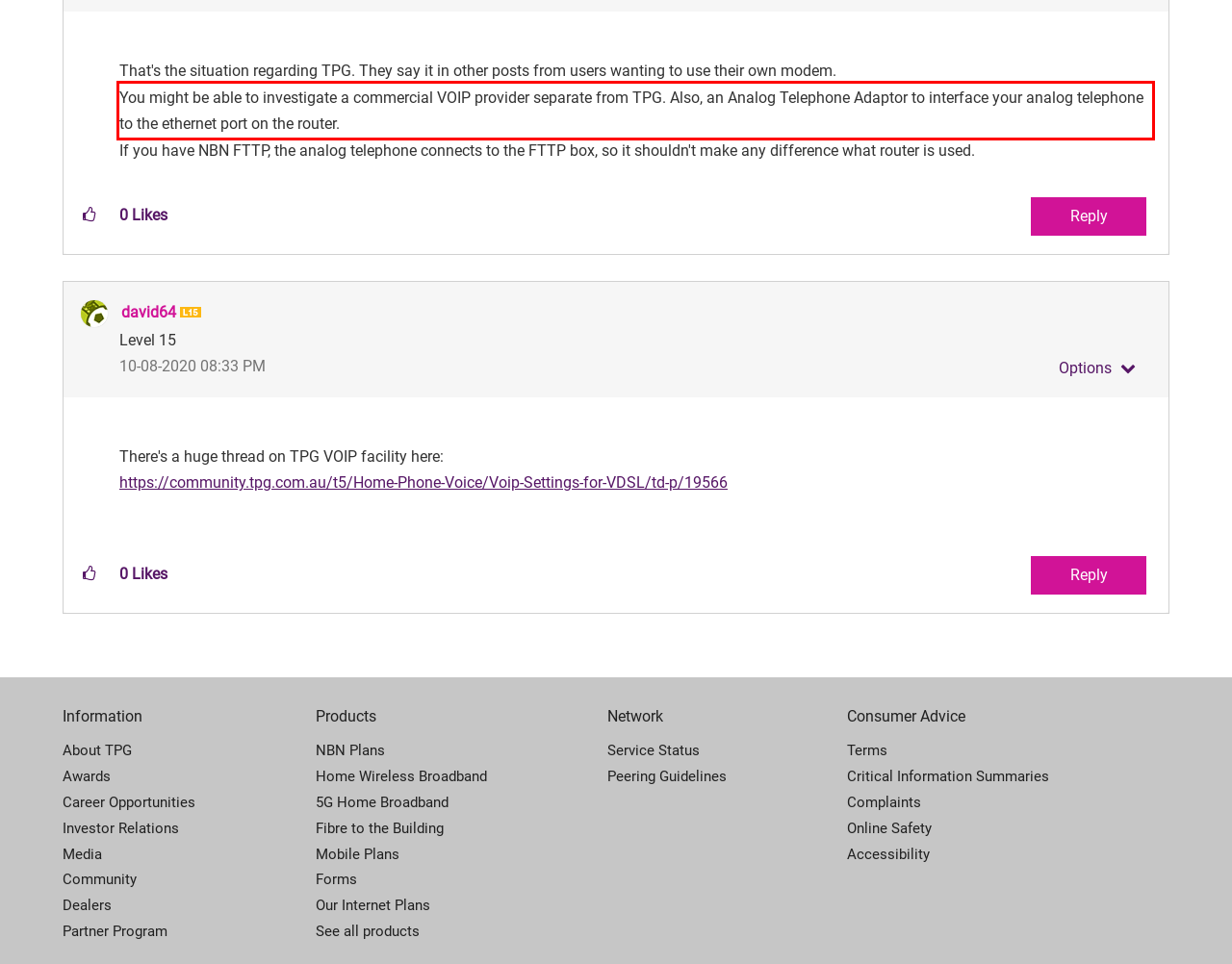Using the provided screenshot of a webpage, recognize the text inside the red rectangle bounding box by performing OCR.

You might be able to investigate a commercial VOIP provider separate from TPG. Also, an Analog Telephone Adaptor to interface your analog telephone to the ethernet port on the router.